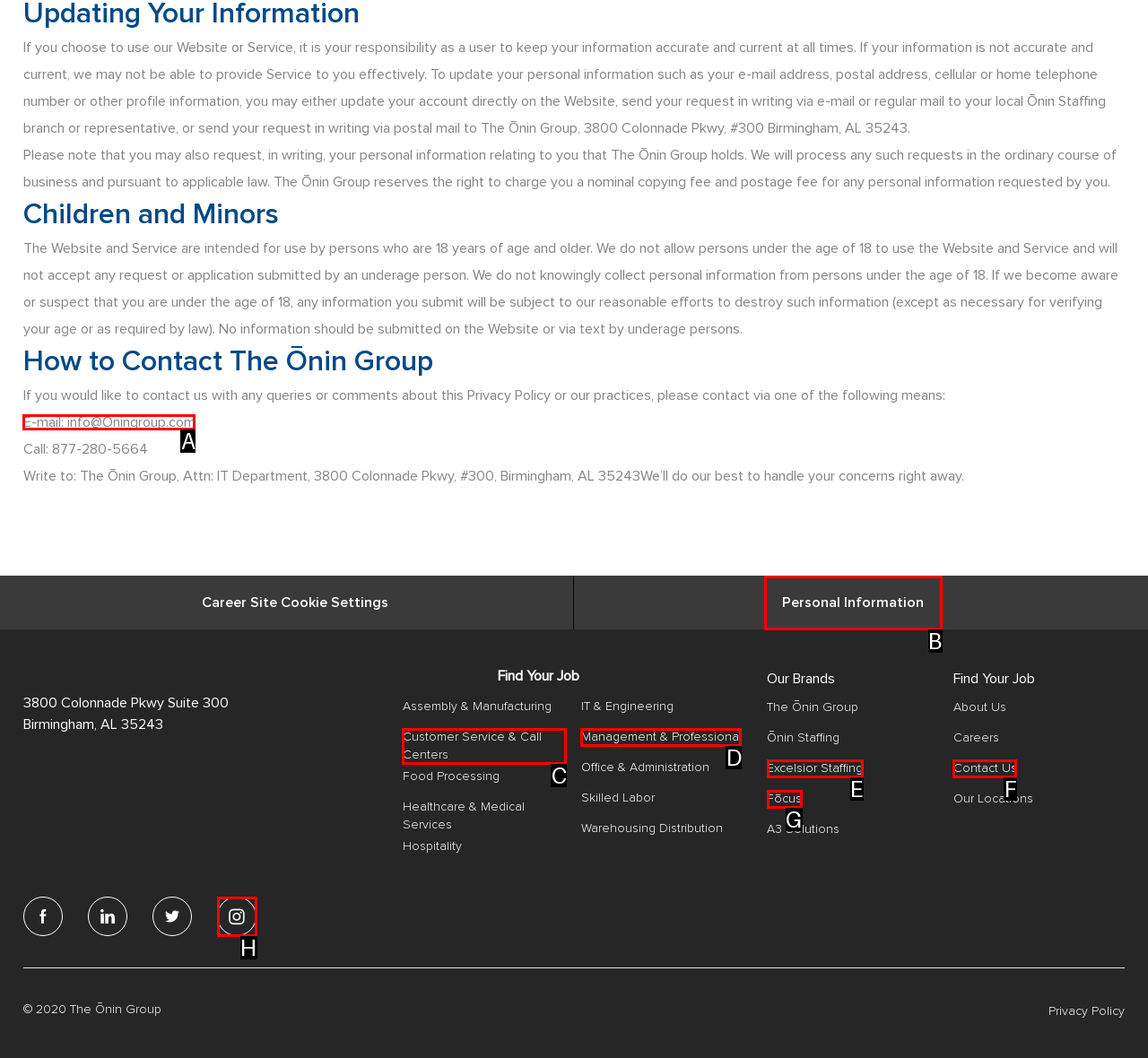Which lettered option should I select to achieve the task: Contact The Ōnin Group via email according to the highlighted elements in the screenshot?

A